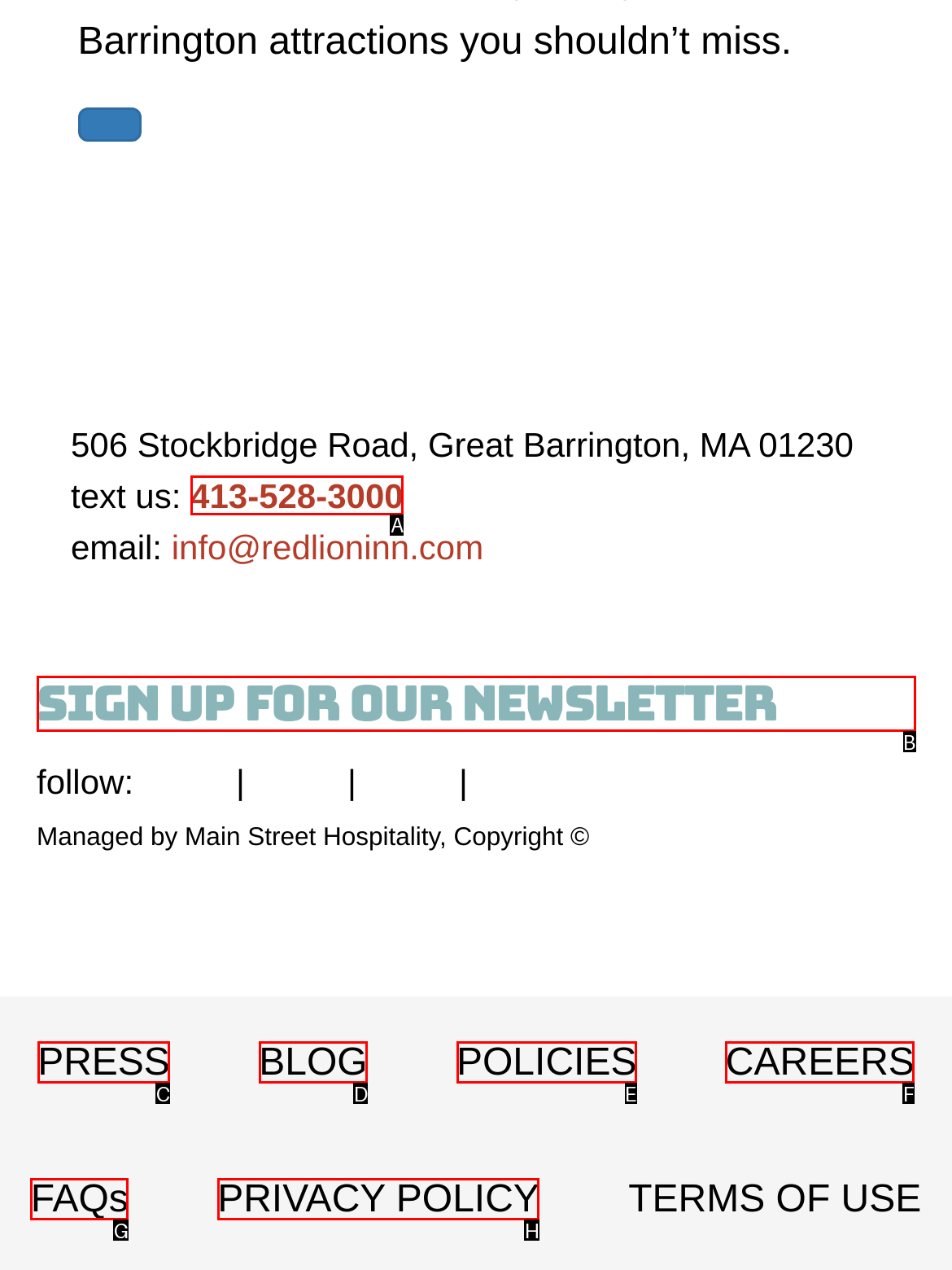Select the option that matches the description: Sign Up for Our NewsLetter. Answer with the letter of the correct option directly.

B